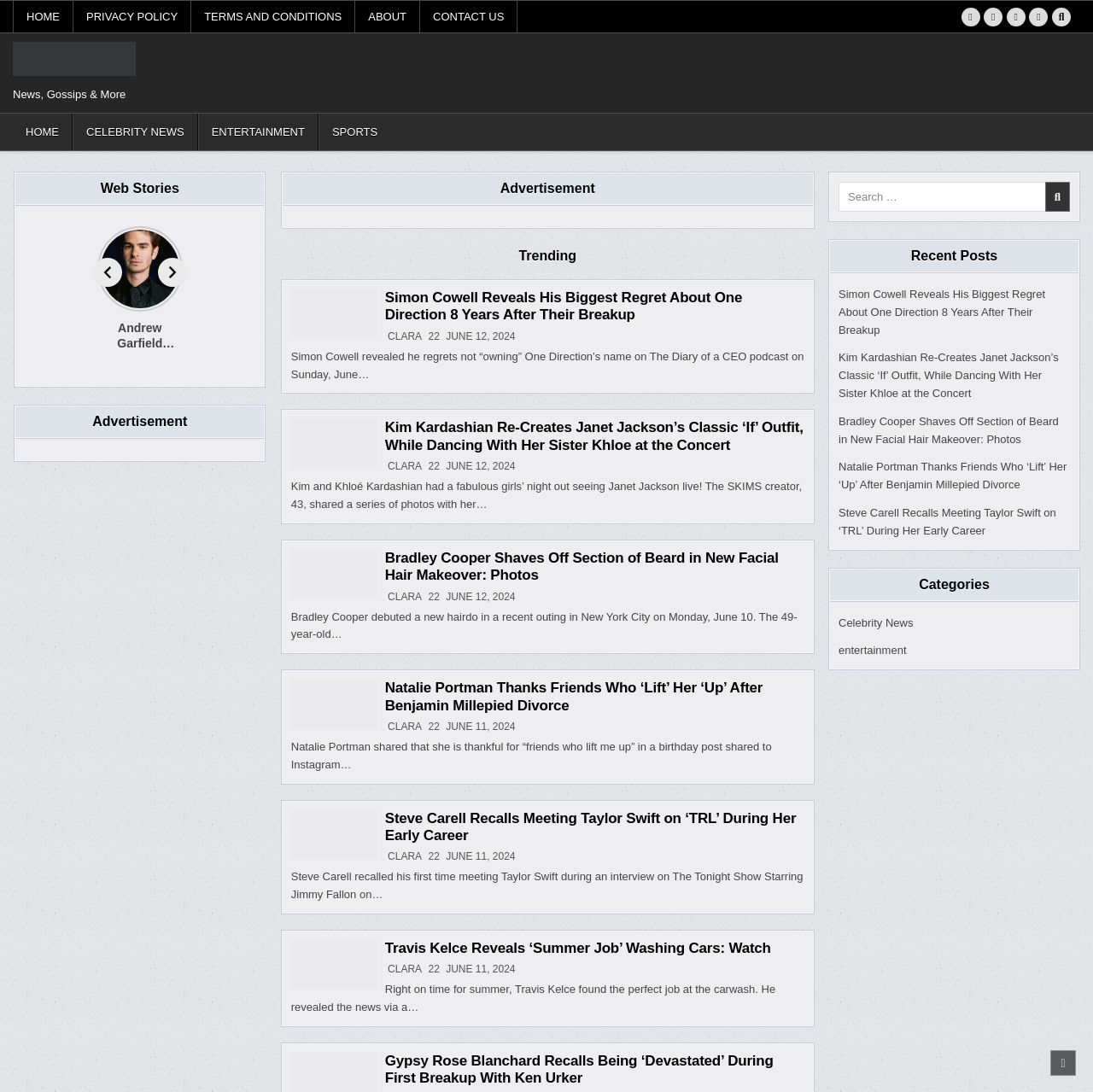By analyzing the image, answer the following question with a detailed response: What is the name of the website?

The name of the website can be found at the top of the webpage, which is 'News47.us: Your Source for Celeb, Sports, and Entertainment News!'.